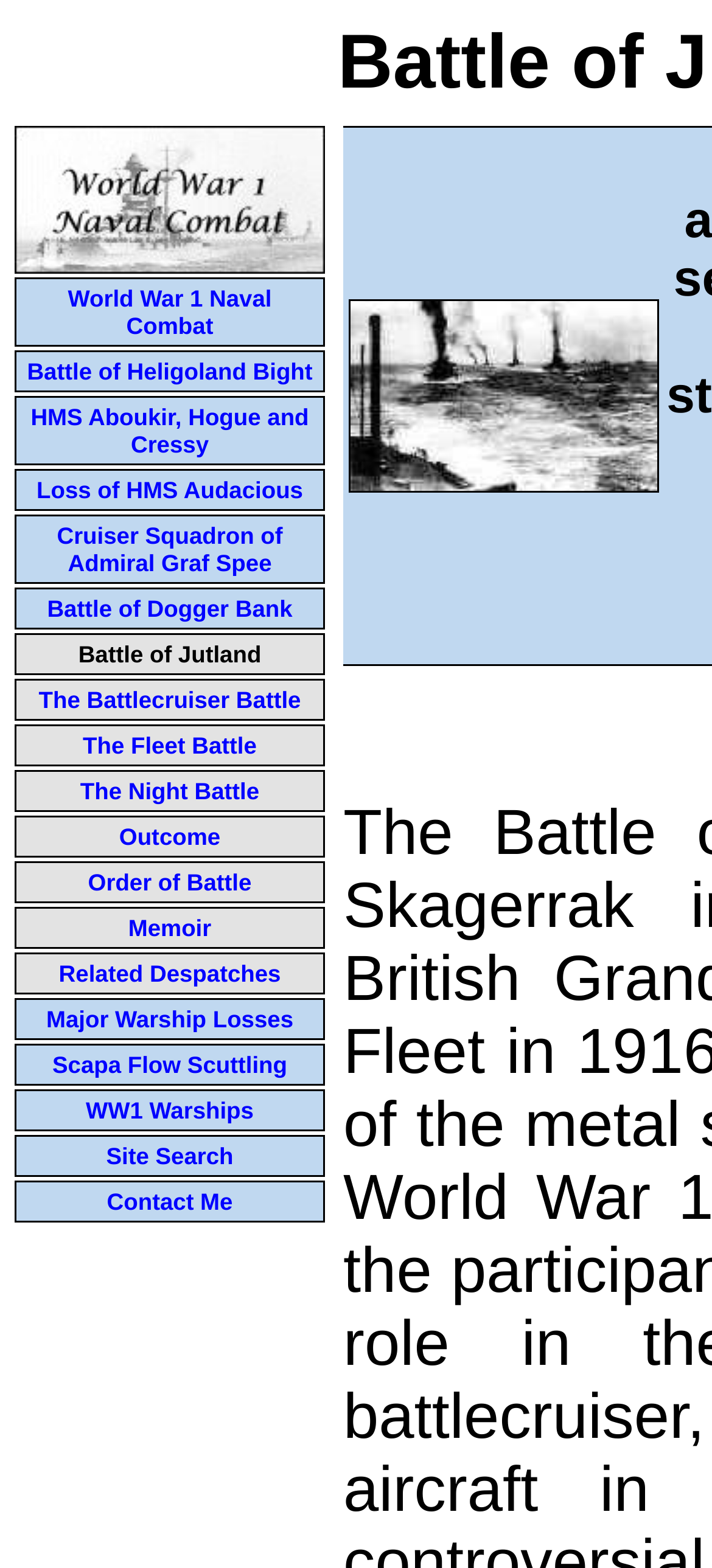Locate the bounding box coordinates of the element to click to perform the following action: 'Search the site'. The coordinates should be given as four float values between 0 and 1, in the form of [left, top, right, bottom].

[0.149, 0.728, 0.328, 0.745]